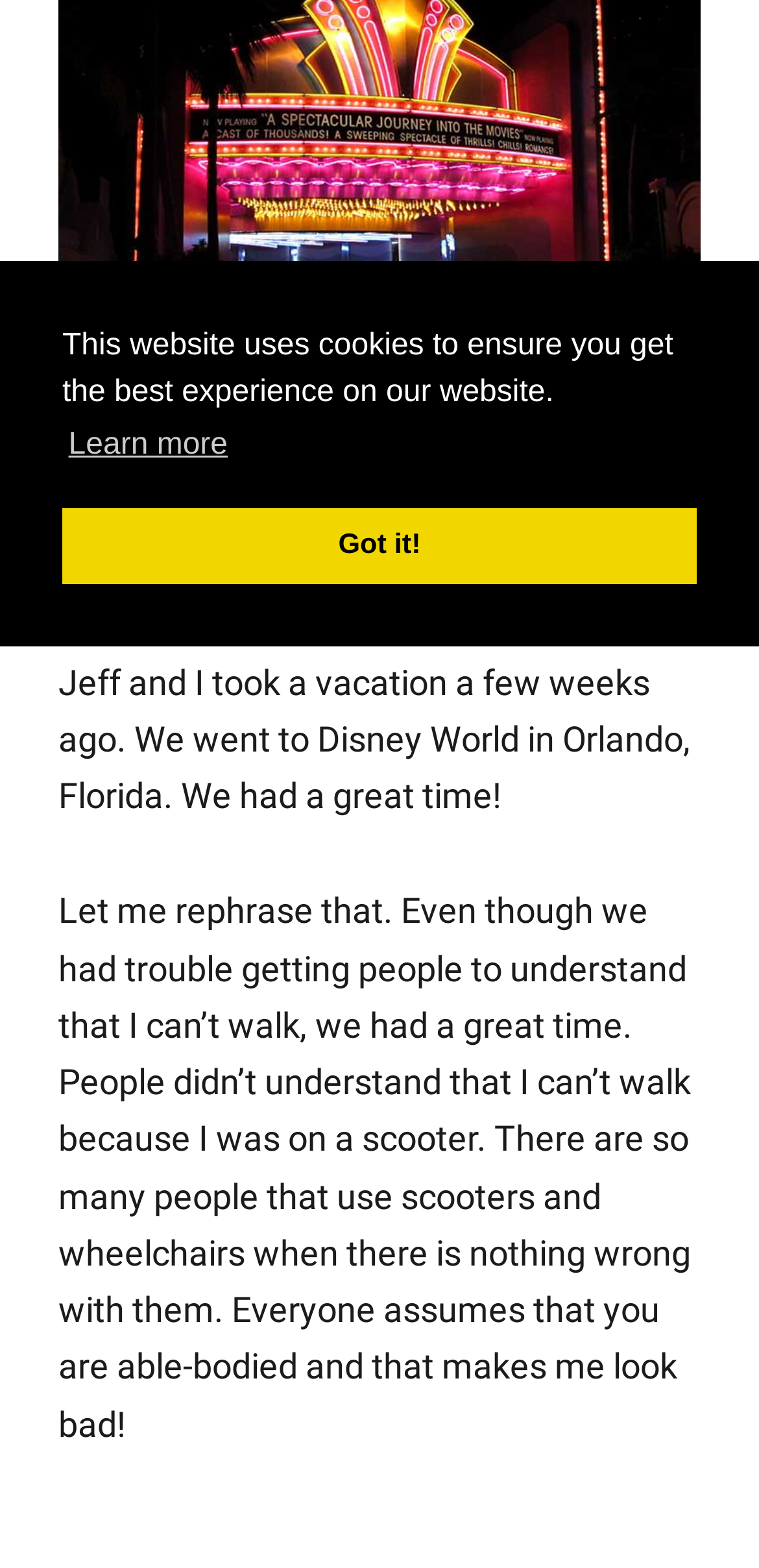Given the element description "Day Two – Animal Kingdom", identify the bounding box of the corresponding UI element.

[0.077, 0.276, 0.644, 0.302]